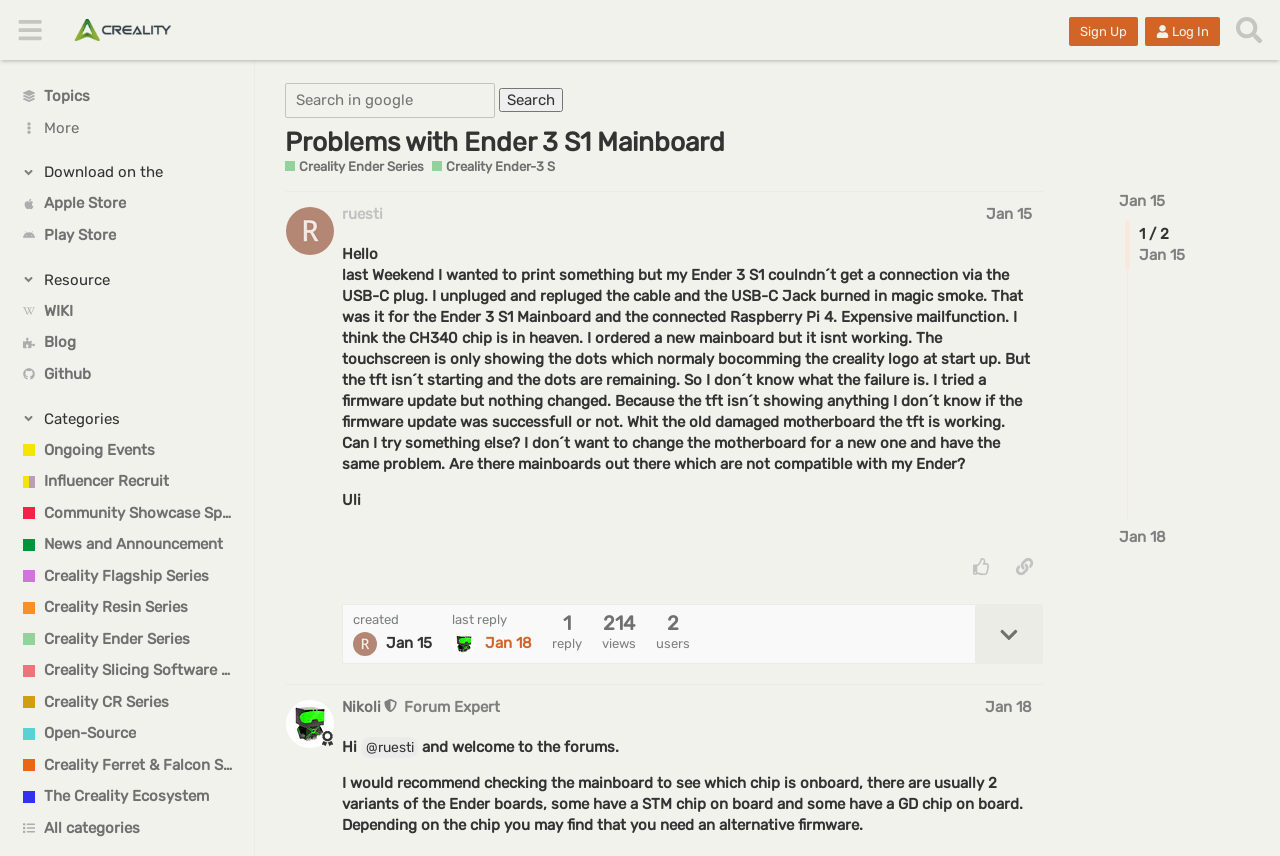What is the topic of the first post? Based on the image, give a response in one word or a short phrase.

Problems with Ender 3 S1 Mainboard